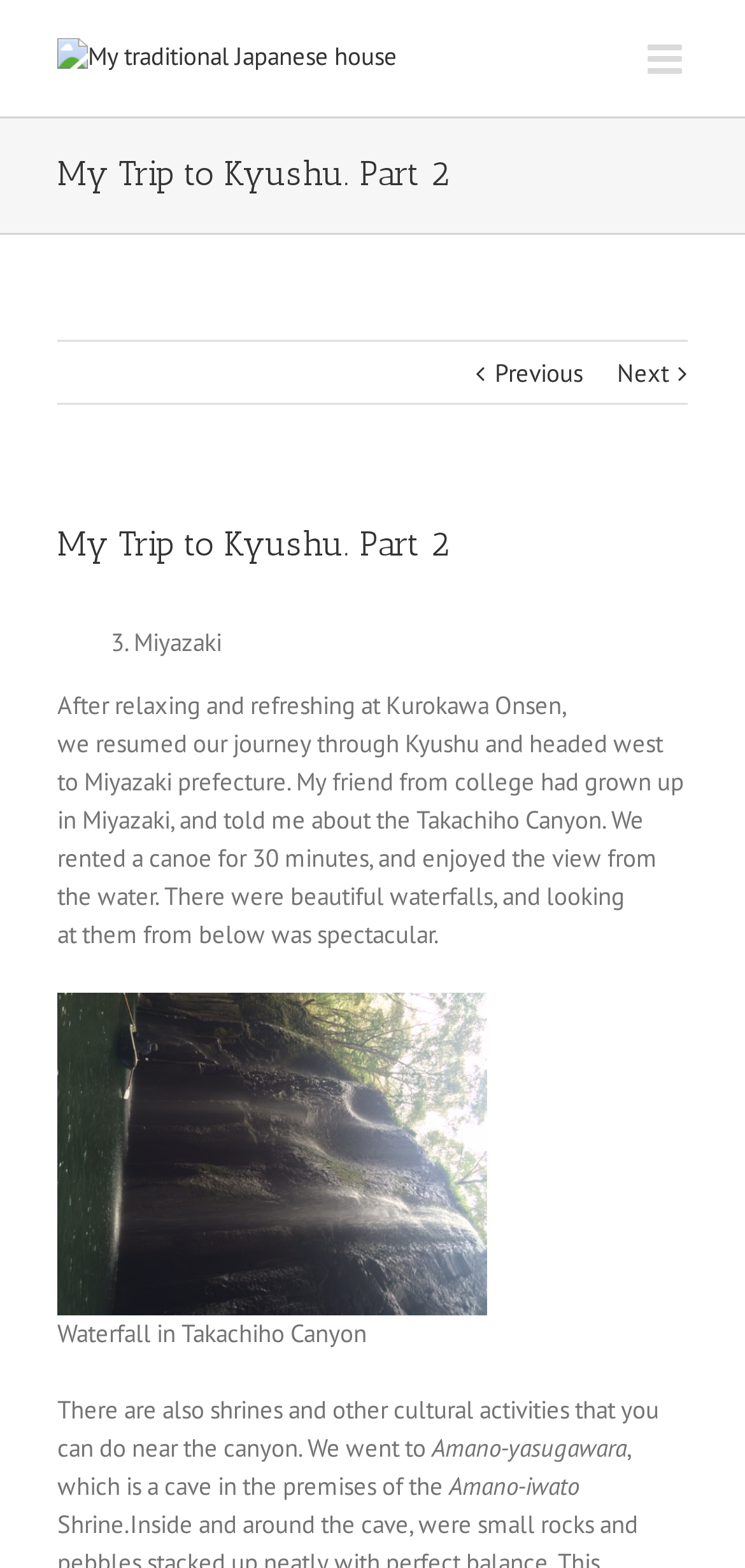Using the information in the image, give a comprehensive answer to the question: 
What is the name of the cave mentioned?

The answer can be found in the paragraph of text that starts with 'There are also shrines and other cultural activities...'. The text mentions 'Amano-yasugawara' as a cave visited near the canyon.